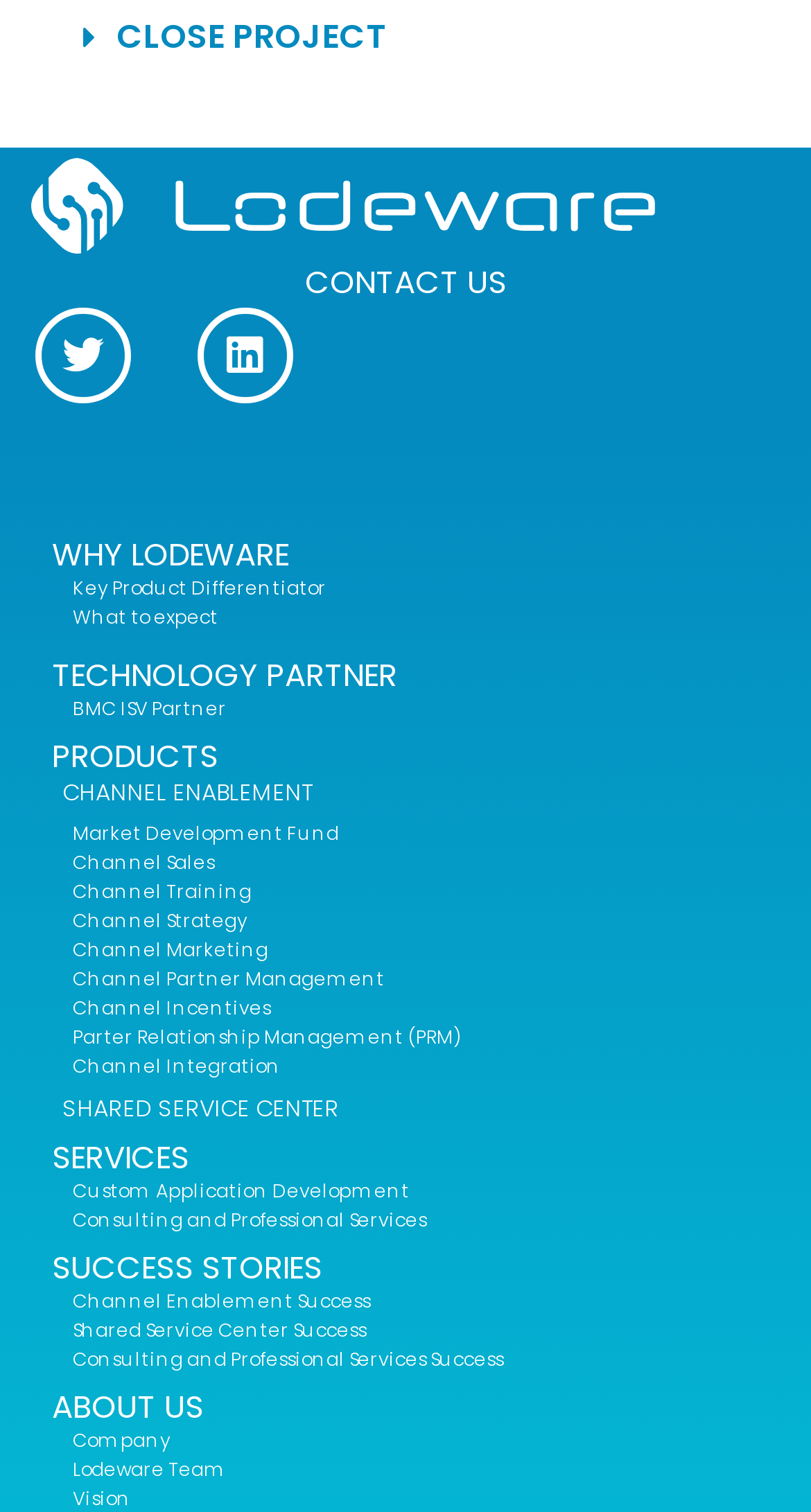Identify the bounding box coordinates of the area that should be clicked in order to complete the given instruction: "Explore 'PRODUCTS'". The bounding box coordinates should be four float numbers between 0 and 1, i.e., [left, top, right, bottom].

[0.064, 0.485, 0.269, 0.514]